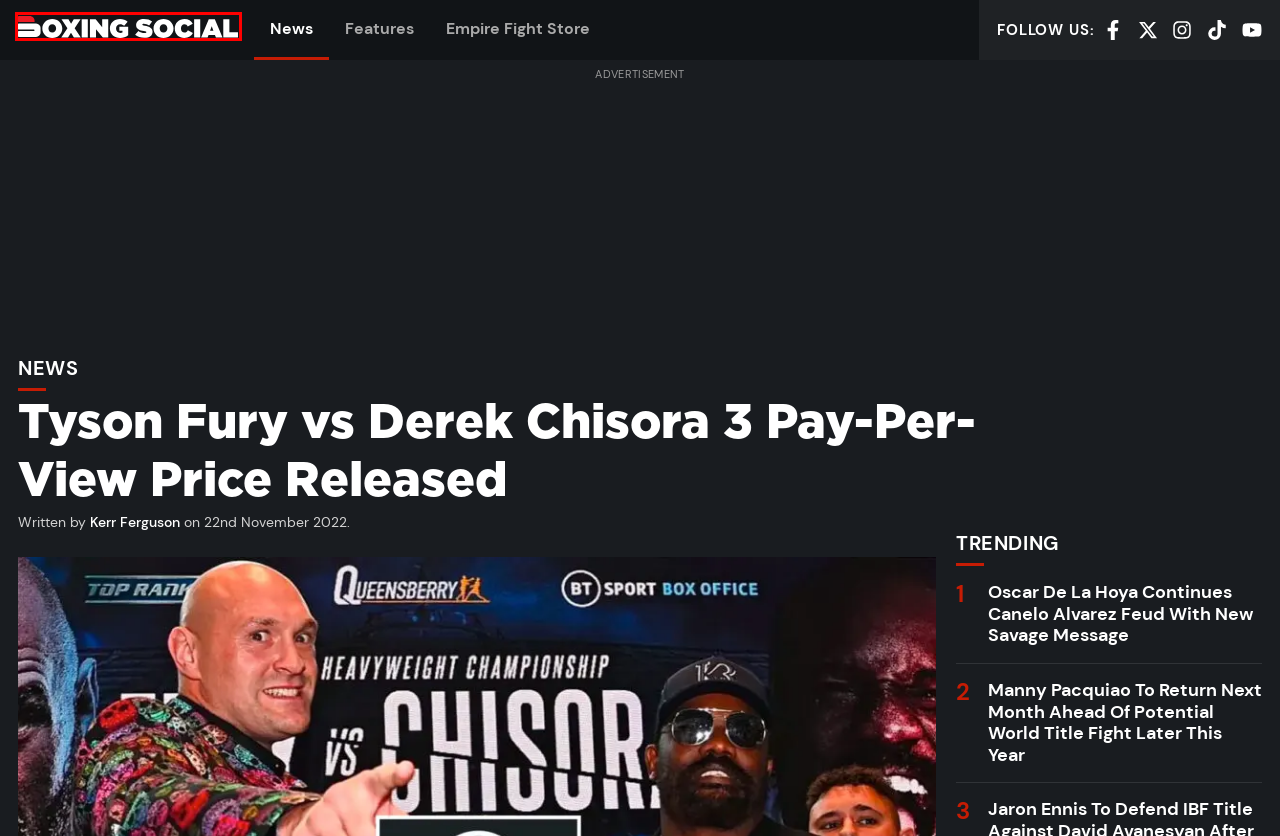You have a screenshot of a webpage with a red bounding box around an element. Choose the best matching webpage description that would appear after clicking the highlighted element. Here are the candidates:
A. Boxing News, Boxing Results and Reactions – Boxing Social
B. Boxing Social: Boxing News, Results & Interviews
C. Boxing Columns, Opinions and Predictions – Boxing Social
D. Manny Pacquiao To Return Next Month Ahead Of Potential World Title Fight Later This Year
E. Oscar De La Hoya Continues Canelo Alvarez Feud With New Savage Message
F. Kerr Ferguson, Author at Boxing Social
G. Fury vs Chisora 3: Start Time, How To Watch, Full Card, News
H. Boxing, Mixed Martial Arts, Combat Sports Equipment & Apparel
– Empire Fight Store

B